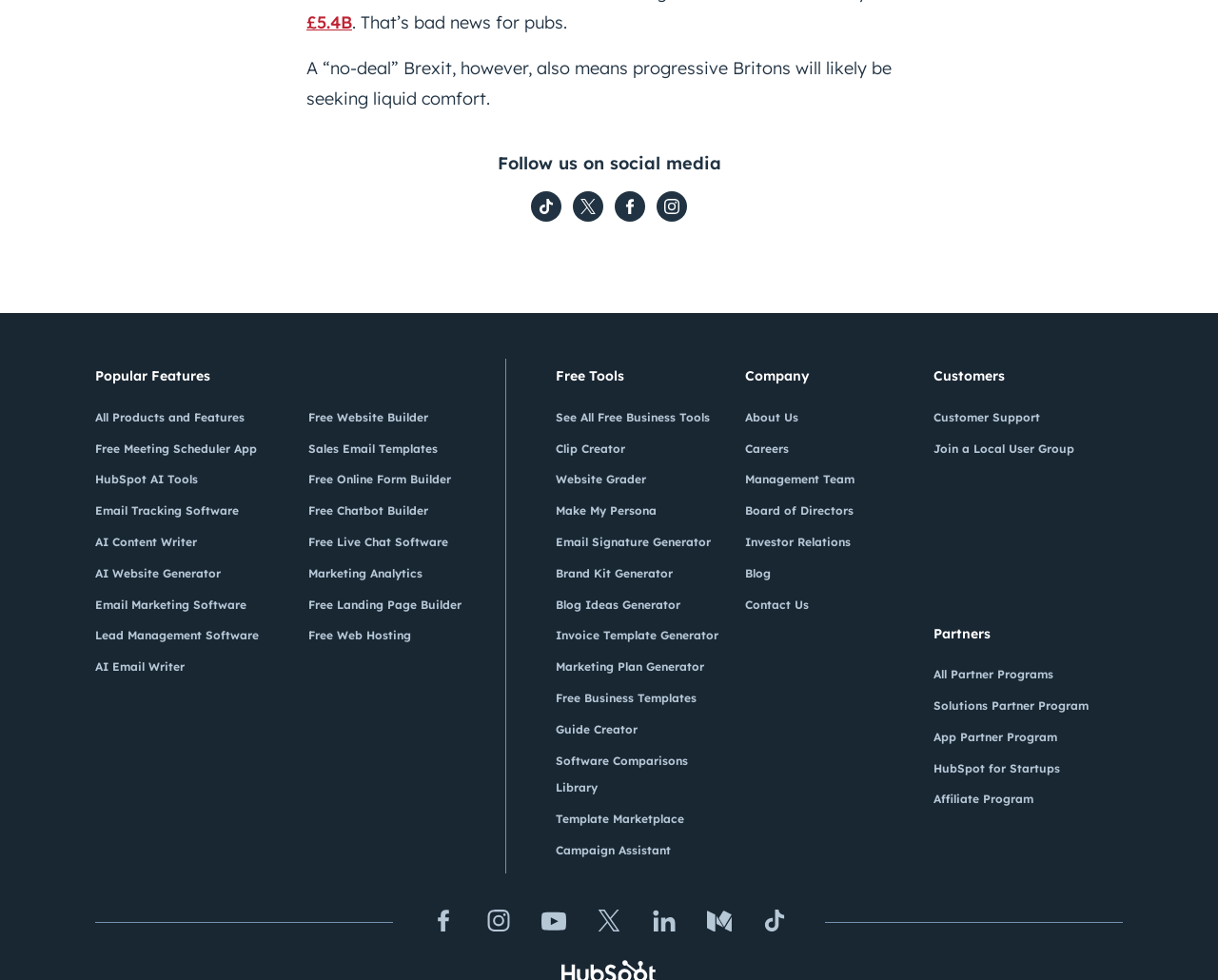Please find the bounding box coordinates of the element that must be clicked to perform the given instruction: "Visit the Blog". The coordinates should be four float numbers from 0 to 1, i.e., [left, top, right, bottom].

[0.611, 0.57, 0.754, 0.601]